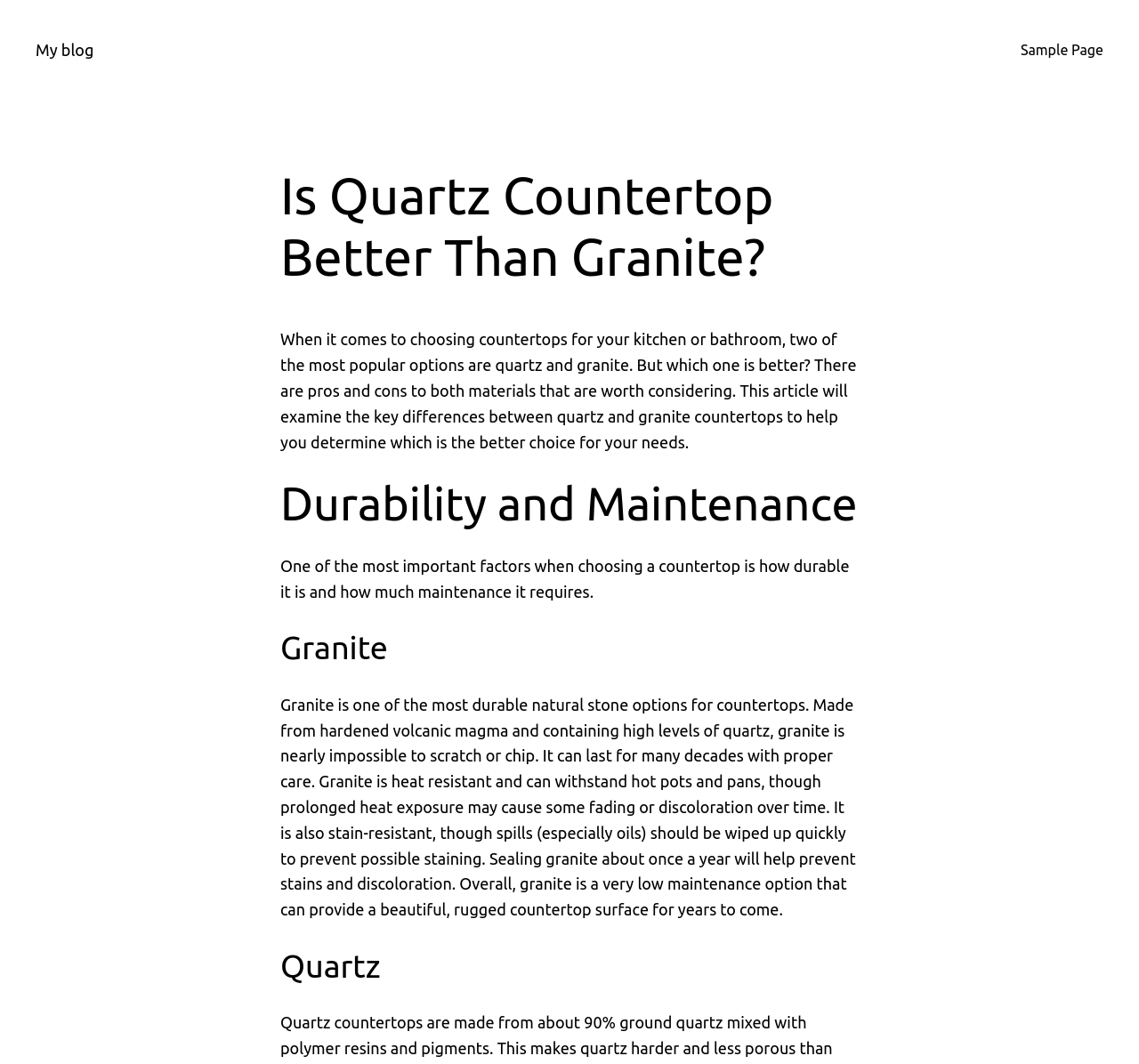Refer to the image and provide a thorough answer to this question:
What are the two popular options for kitchen or bathroom countertops?

Based on the webpage content, it is mentioned in the first paragraph that 'When it comes to choosing countertops for your kitchen or bathroom, two of the most popular options are quartz and granite.'